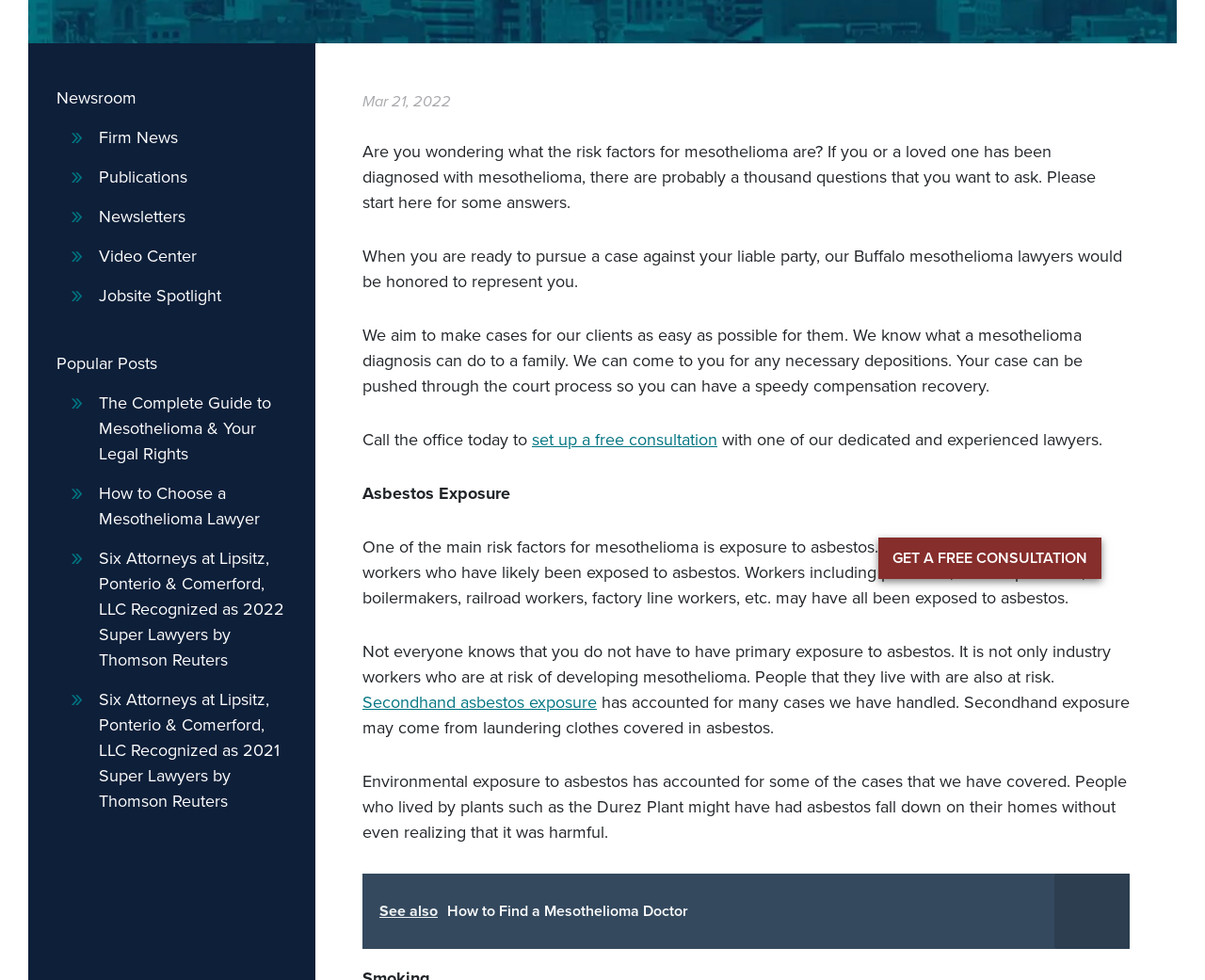Provide the bounding box coordinates for the UI element that is described as: "No comments".

None